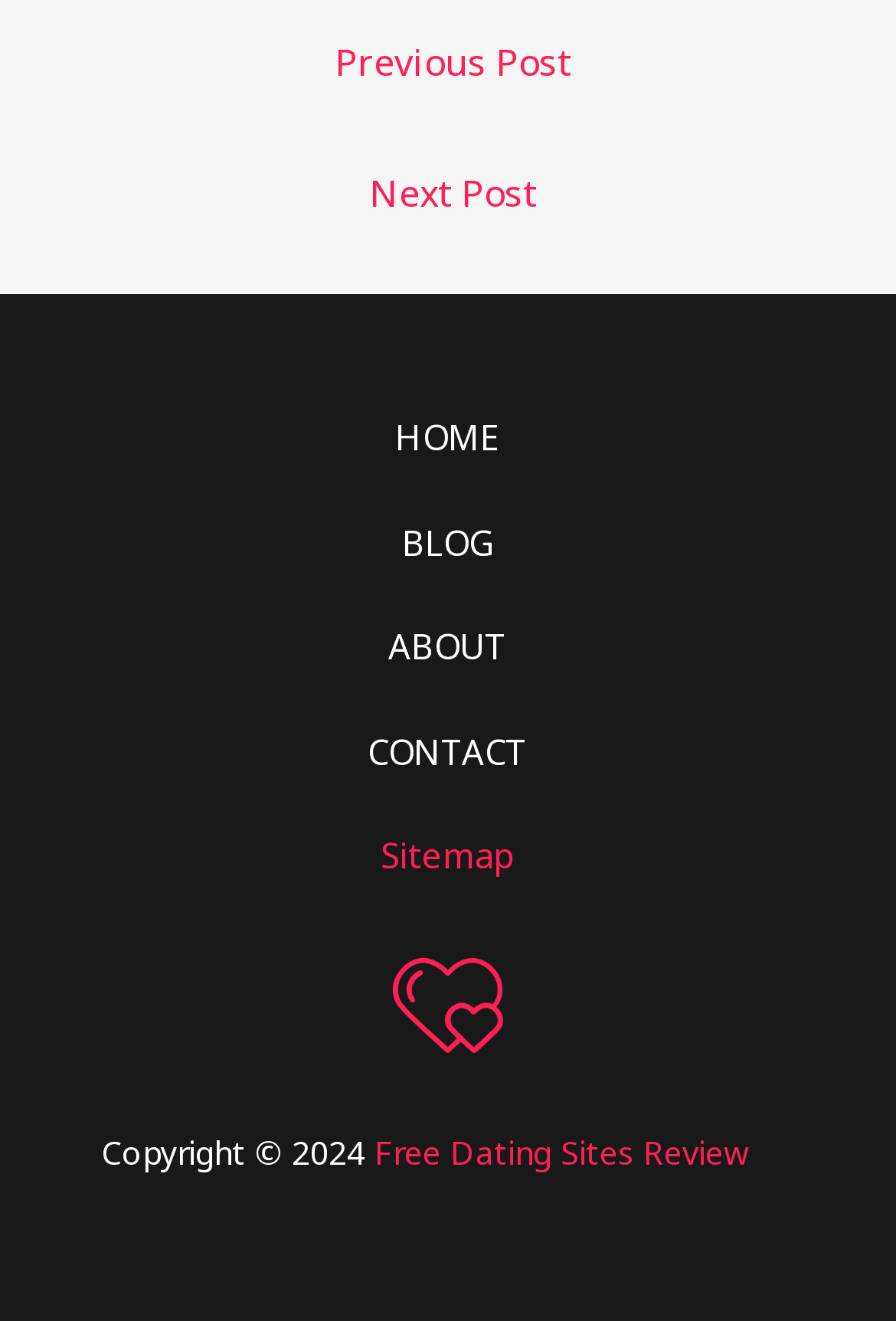Provide a short answer to the following question with just one word or phrase: What is the first navigation link?

HOME